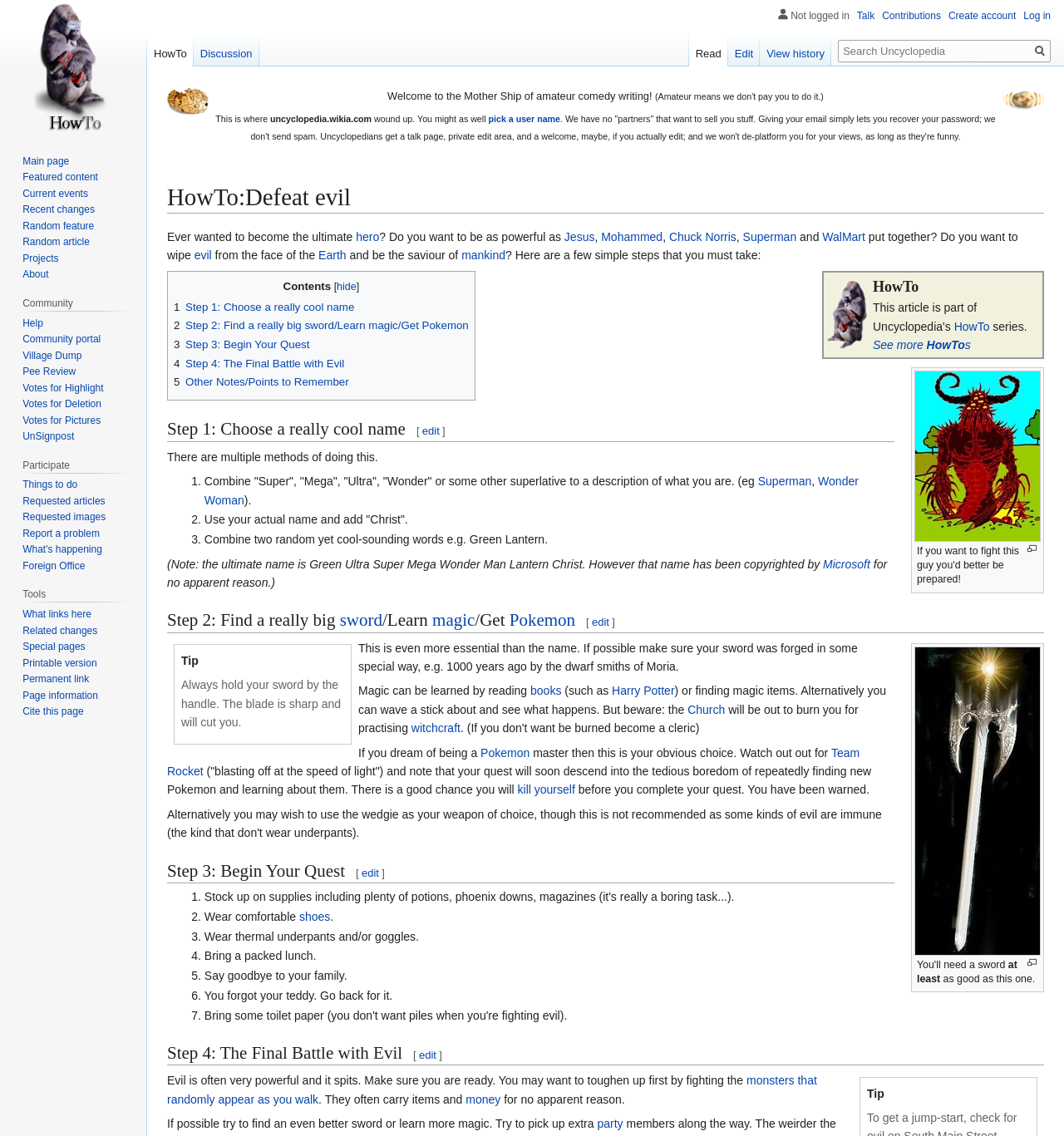What is the name of the website?
Using the picture, provide a one-word or short phrase answer.

Uncyclopedia